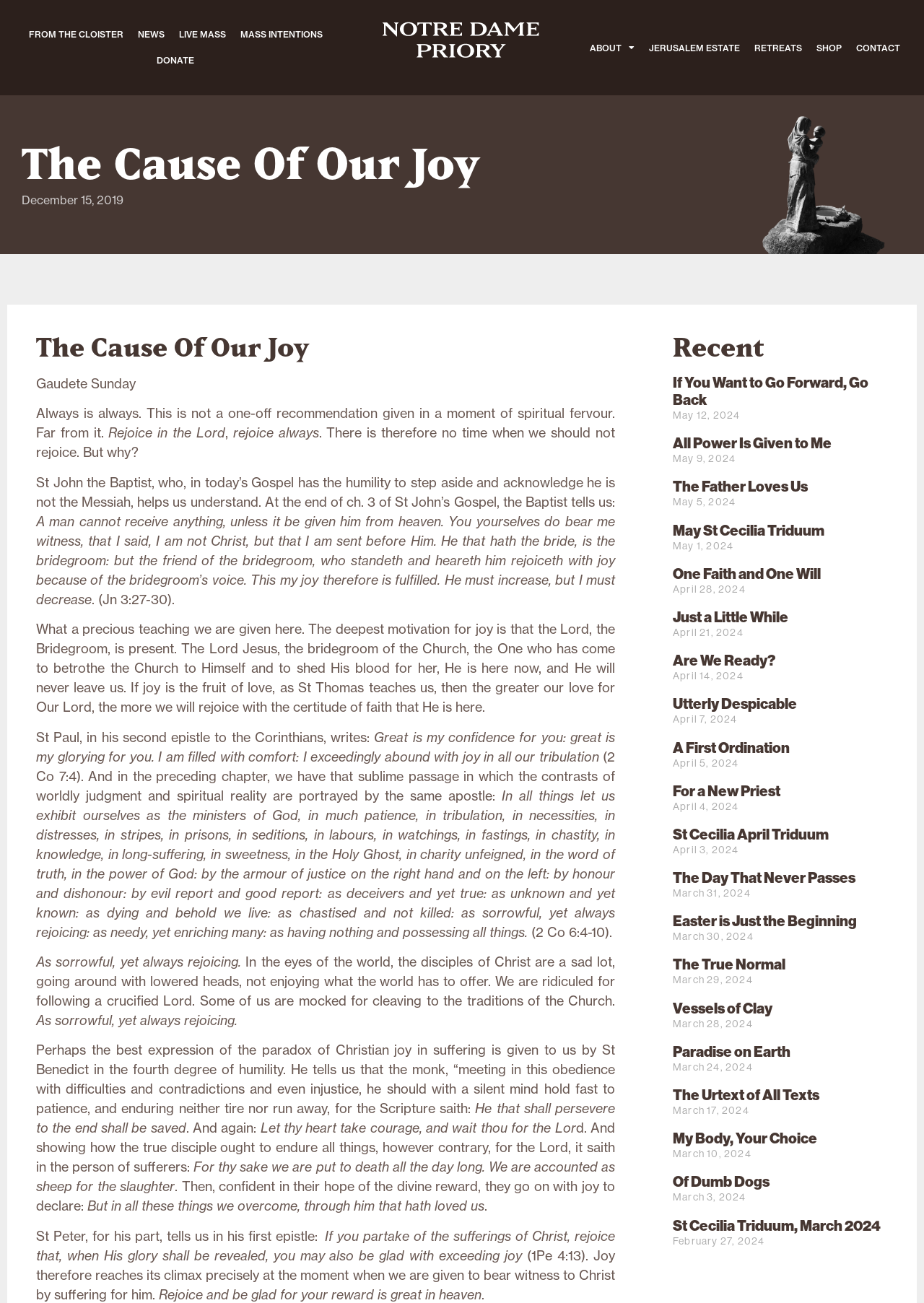Create an elaborate caption for the webpage.

The webpage is about Notre Dame Priory, with a focus on spiritual reflections and articles. At the top, there is a navigation menu with links to "FROM THE CLOISTER", "NEWS", "LIVE MASS", "MASS INTENTIONS", "DONATE", and other sections. Below the navigation menu, there is a heading "The Cause Of Our Joy" followed by a date "December 15, 2019".

The main content of the page is a spiritual reflection on the theme of joy, with quotes from the Bible and saints such as St. John the Baptist and St. Benedict. The text is divided into paragraphs, with headings and subheadings that break up the content. The reflection explores the idea that true joy comes from loving God and being united with Him, even in the midst of suffering.

On the right-hand side of the page, there is a section titled "Recent" with a list of article headings and dates, including "If You Want to Go Forward, Go Back", "All Power Is Given to Me", and "The Father Loves Us". Each article heading is a link to a separate page.

Overall, the webpage has a simple and clean design, with a focus on presenting spiritual reflections and articles in a clear and readable format.